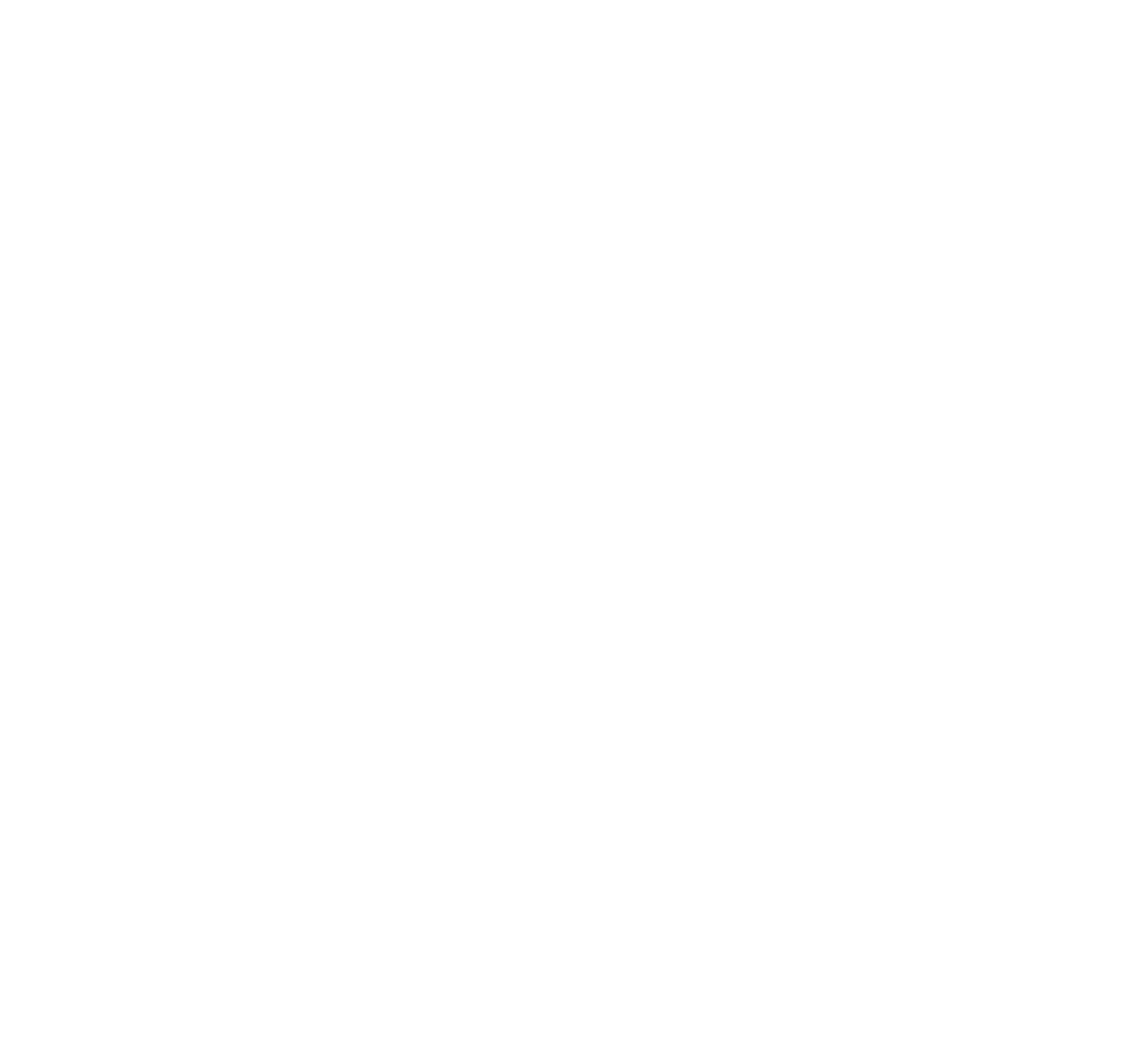What is the minimum requirement for a KIC?
Please utilize the information in the image to give a detailed response to the question.

The webpage states that the minimum requirement for a KIC is three partner organisations located in different Member States.